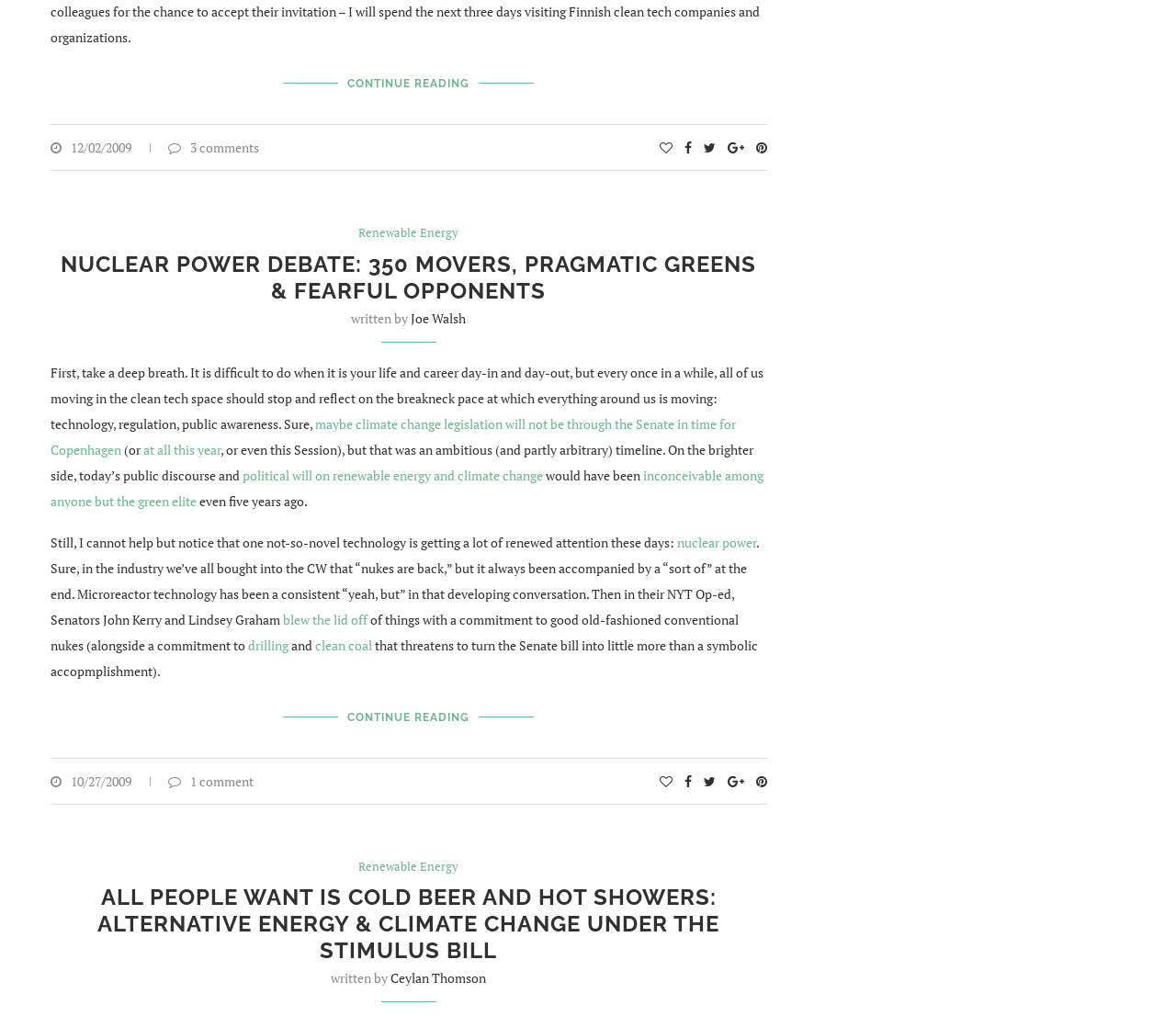Determine the bounding box coordinates of the section to be clicked to follow the instruction: "Visit the 'Knowledgebase' page". The coordinates should be given as four float numbers between 0 and 1, formatted as [left, top, right, bottom].

None